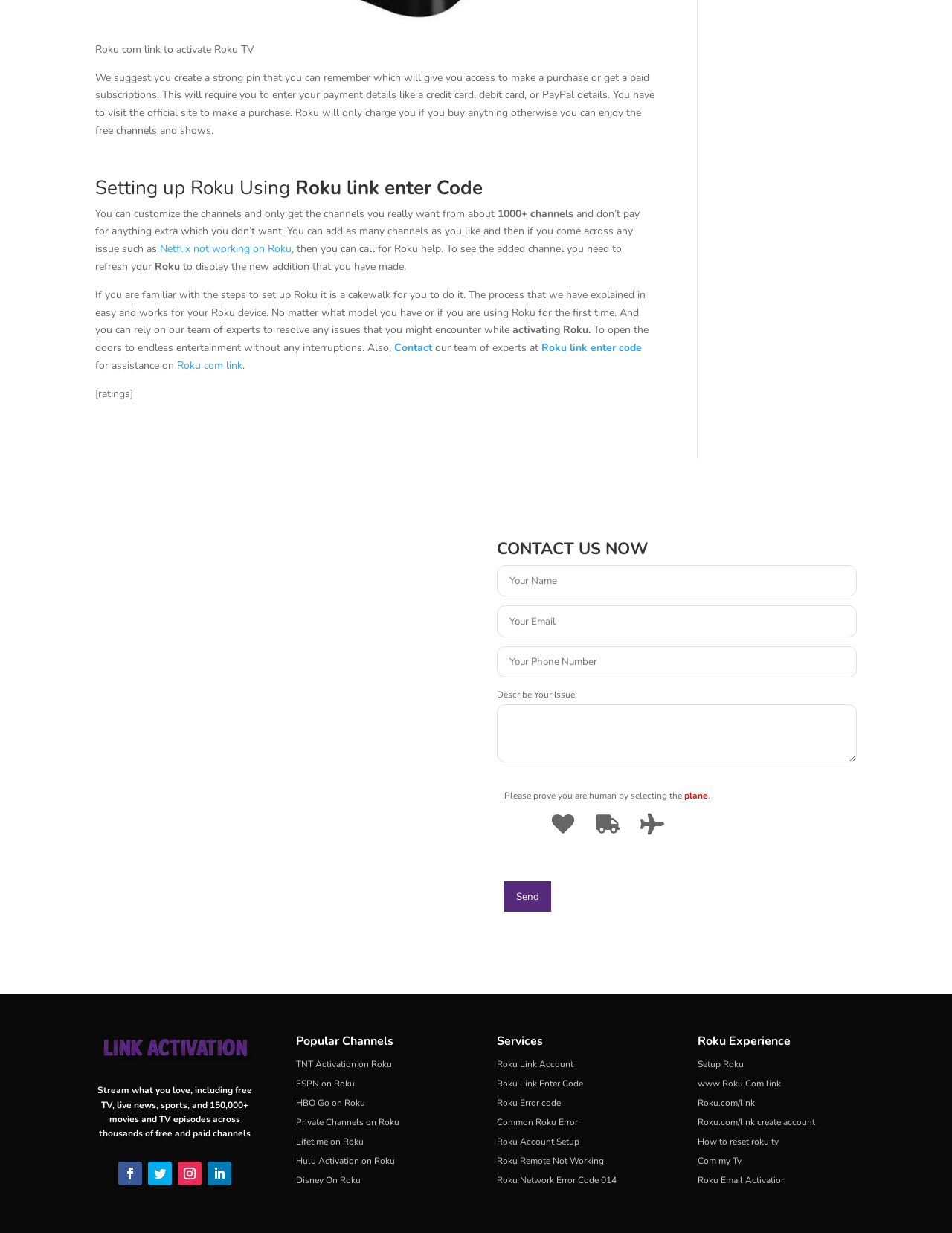Provide a brief response to the question using a single word or phrase: 
What is the purpose of creating a strong pin on Roku?

To make a purchase or get a paid subscription